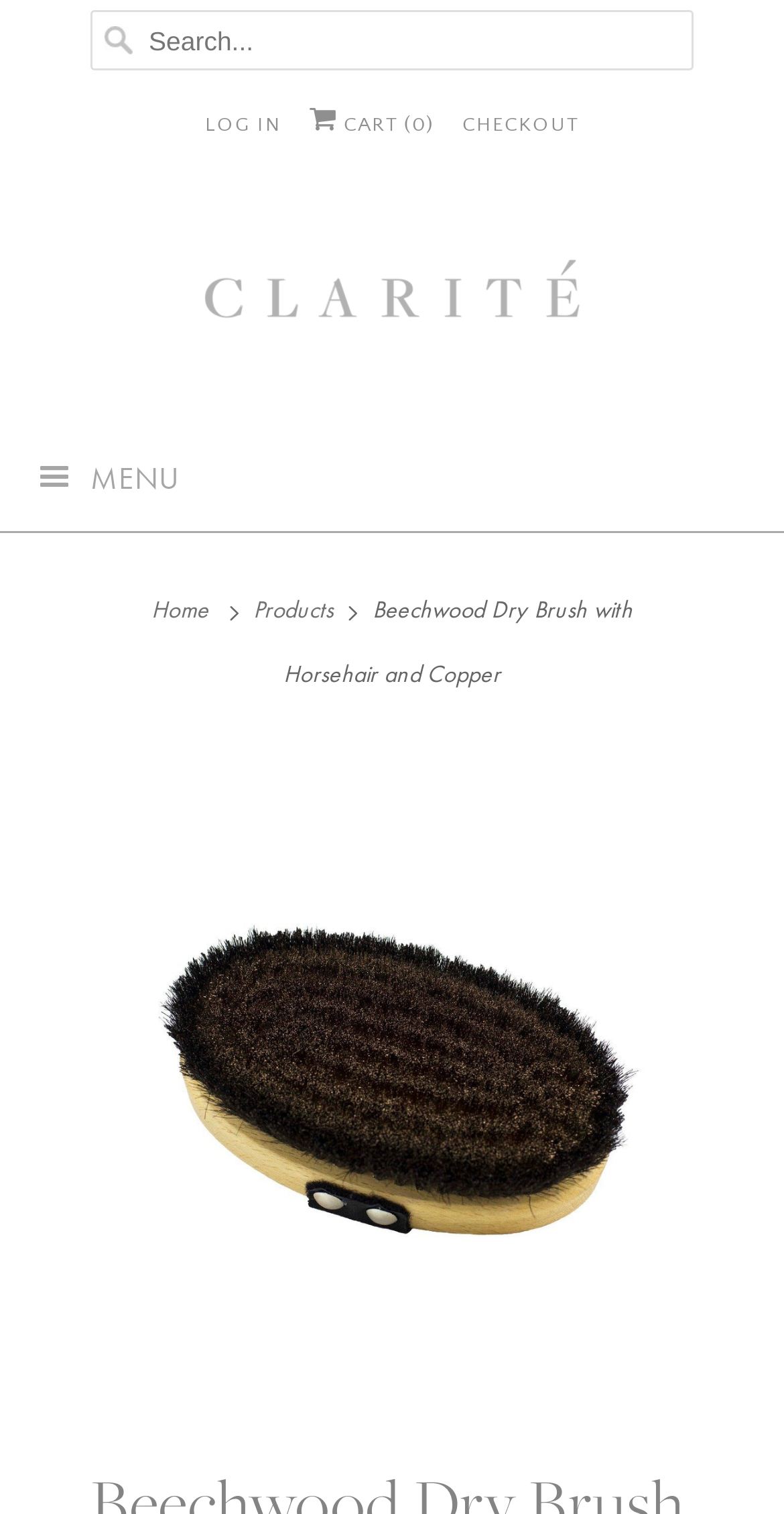Determine the bounding box coordinates of the UI element described below. Use the format (top-left x, top-left y, bottom-right x, bottom-right y) with floating point numbers between 0 and 1: parent_node: 4 Point Buck Age

None